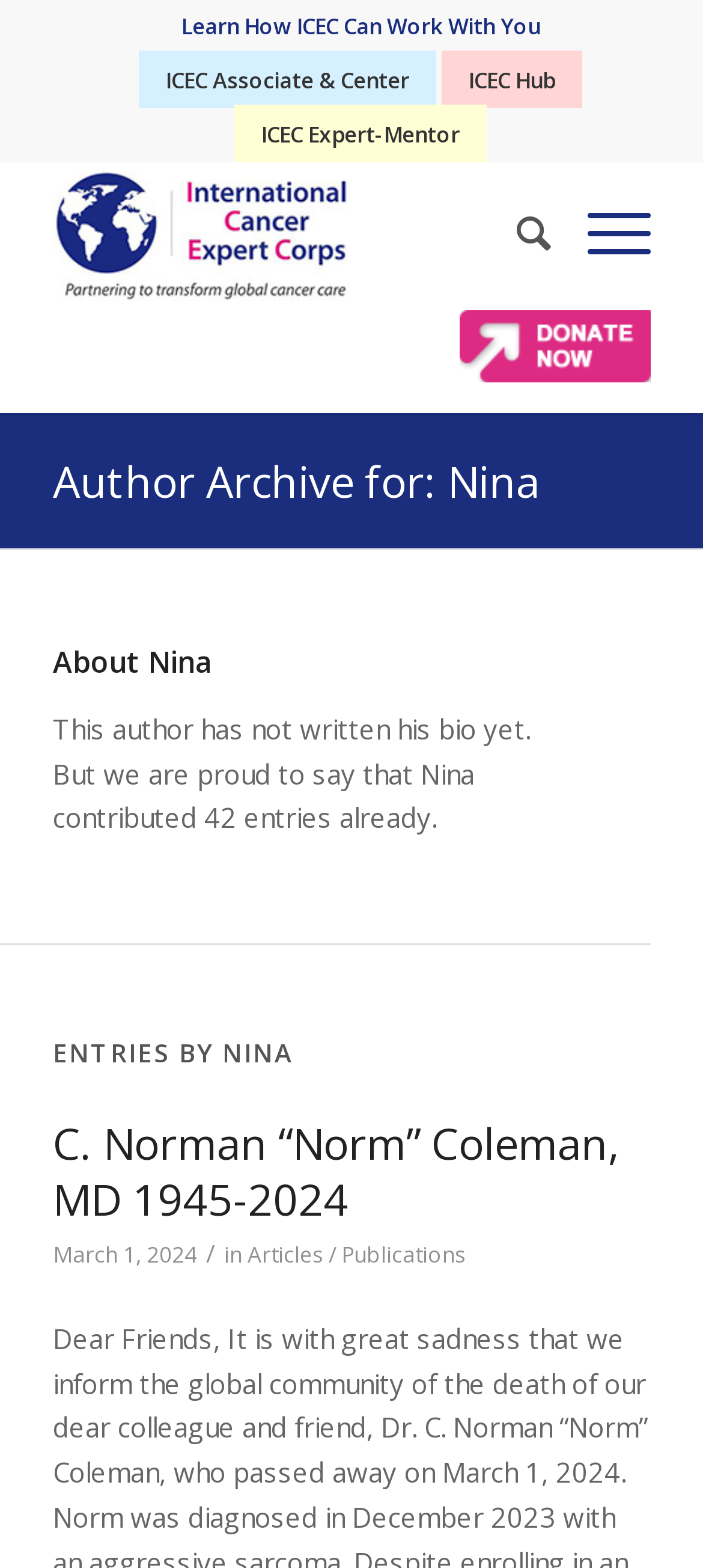Find and indicate the bounding box coordinates of the region you should select to follow the given instruction: "View Nina's entries".

[0.075, 0.649, 0.925, 0.706]